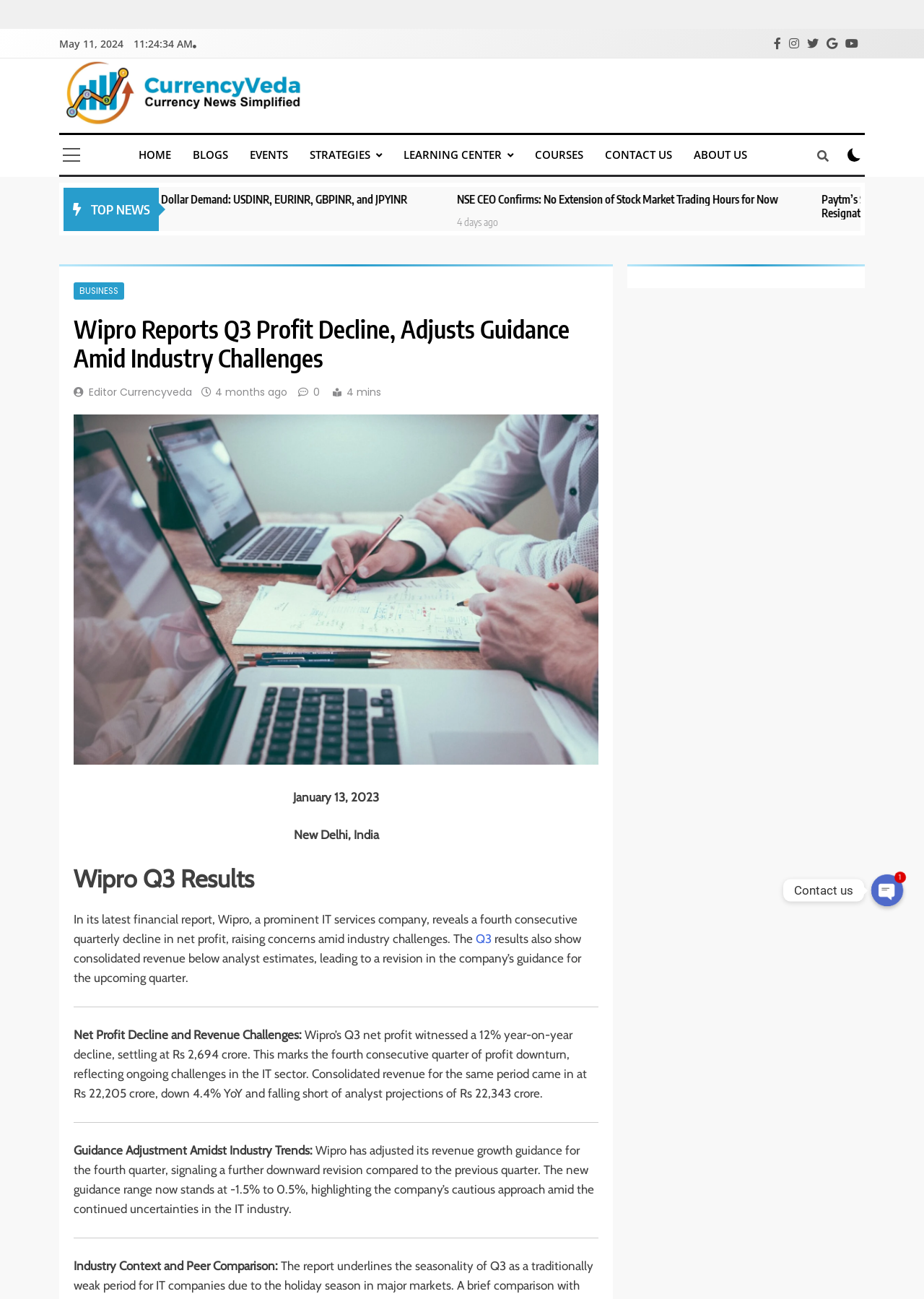Please mark the bounding box coordinates of the area that should be clicked to carry out the instruction: "Read the Wipro Reports Q3 Profit Decline article".

[0.08, 0.242, 0.648, 0.286]